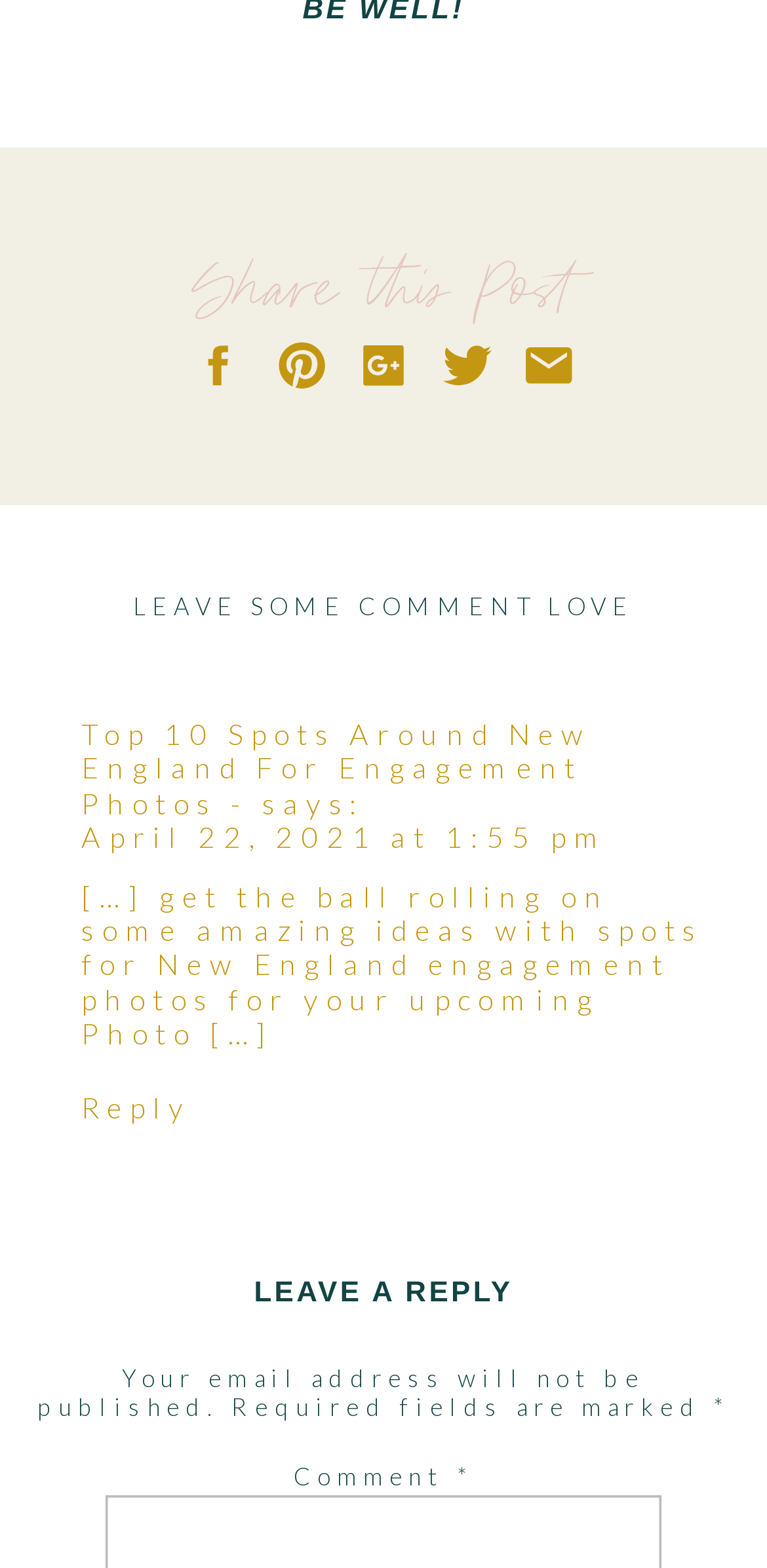Select the bounding box coordinates of the element I need to click to carry out the following instruction: "Reply to the post".

[0.106, 0.694, 0.25, 0.717]